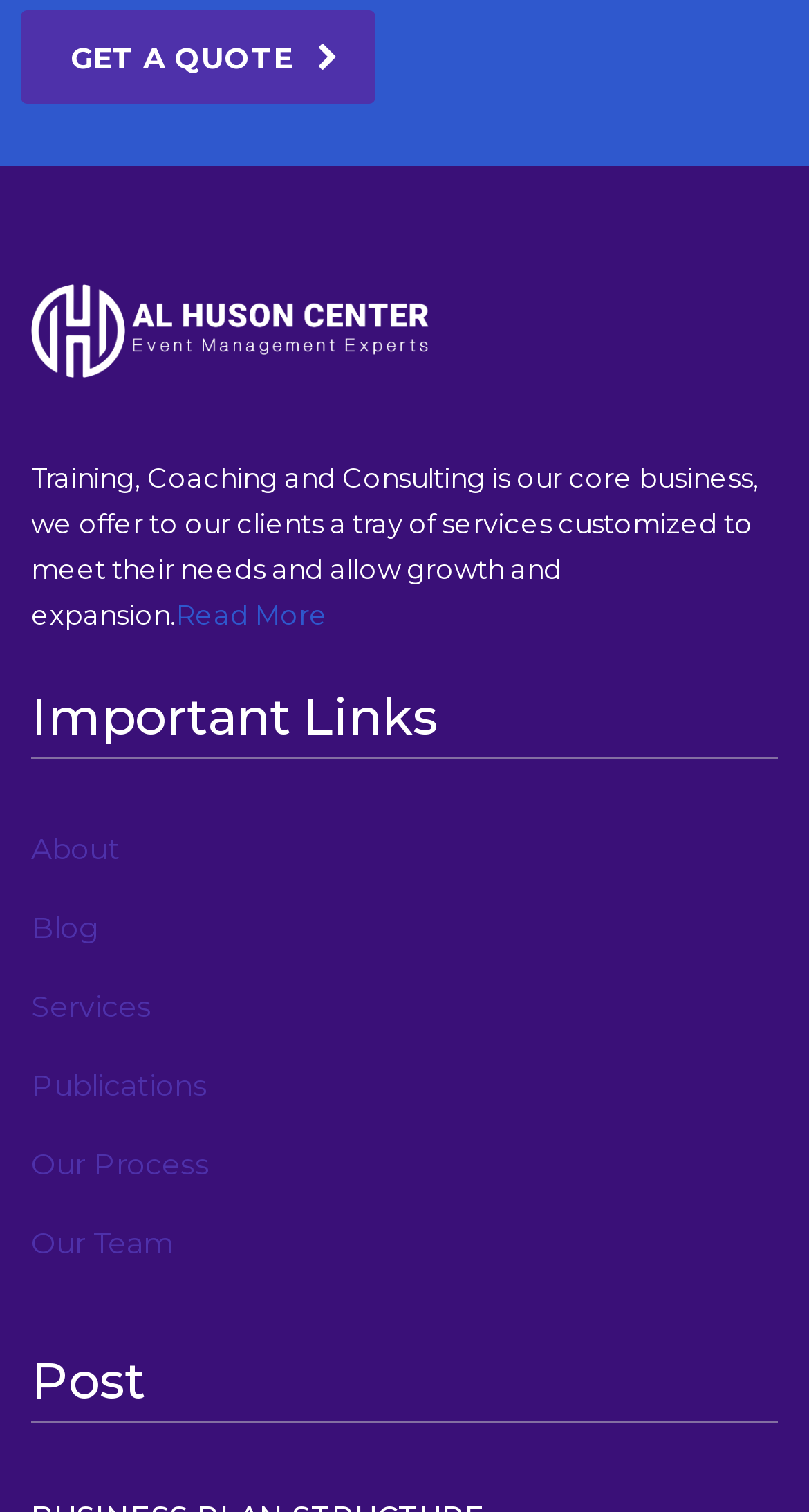Provide a one-word or brief phrase answer to the question:
What type of content is listed under 'Post'?

Blog posts